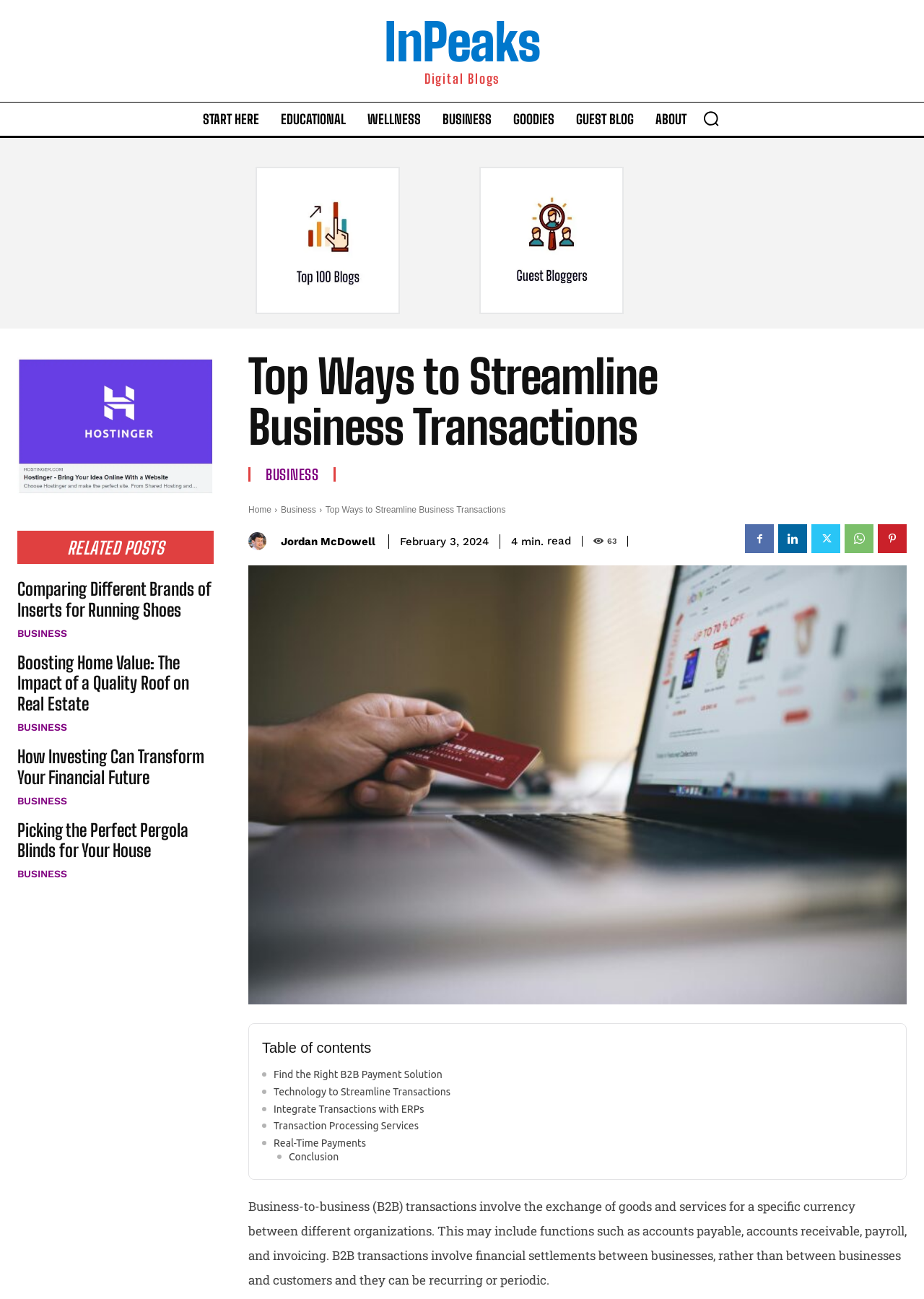Using a single word or phrase, answer the following question: 
What is the main topic of this webpage?

Business transactions